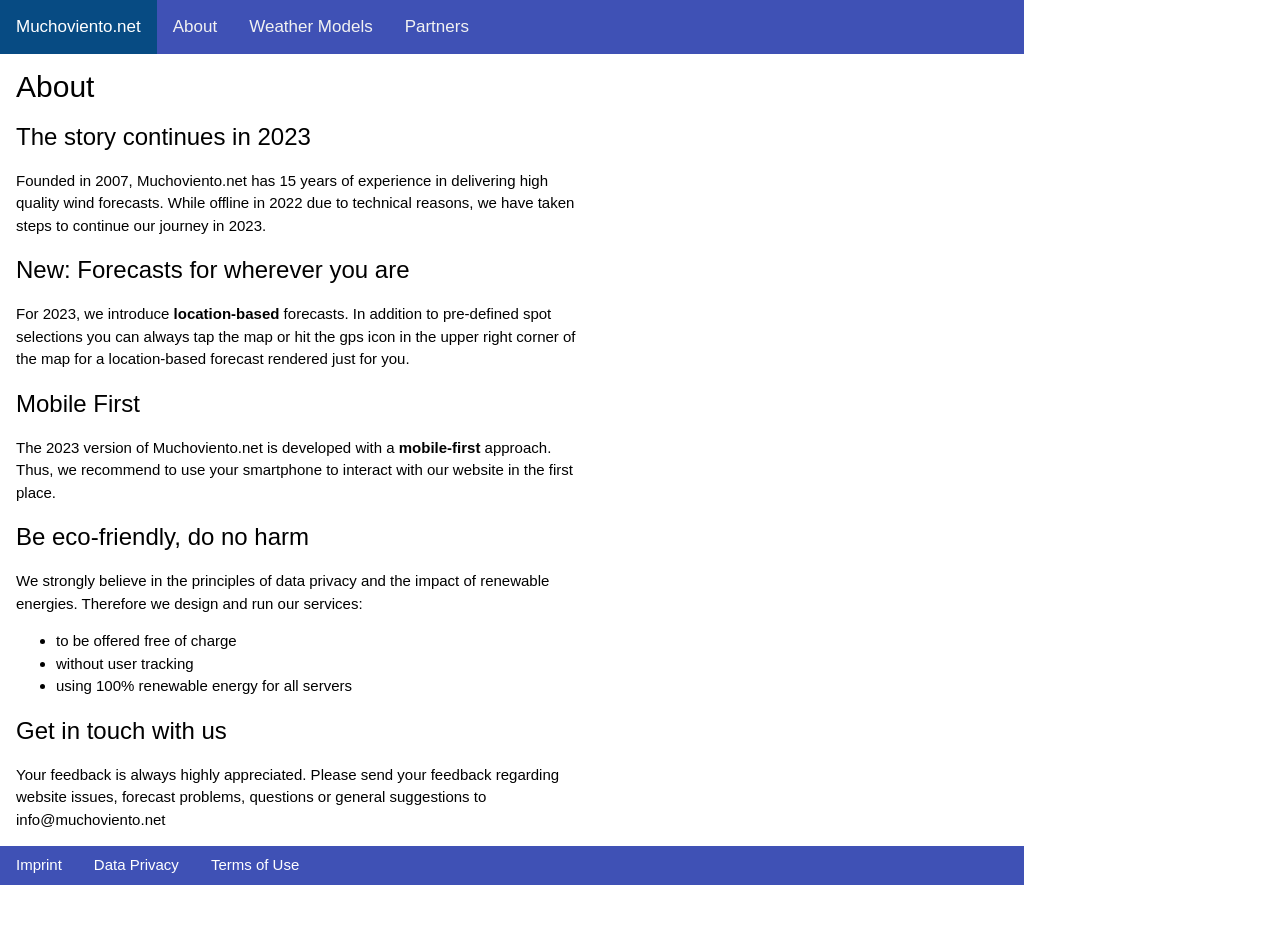Using the given element description, provide the bounding box coordinates (top-left x, top-left y, bottom-right x, bottom-right y) for the corresponding UI element in the screenshot: Partners

[0.304, 0.0, 0.379, 0.057]